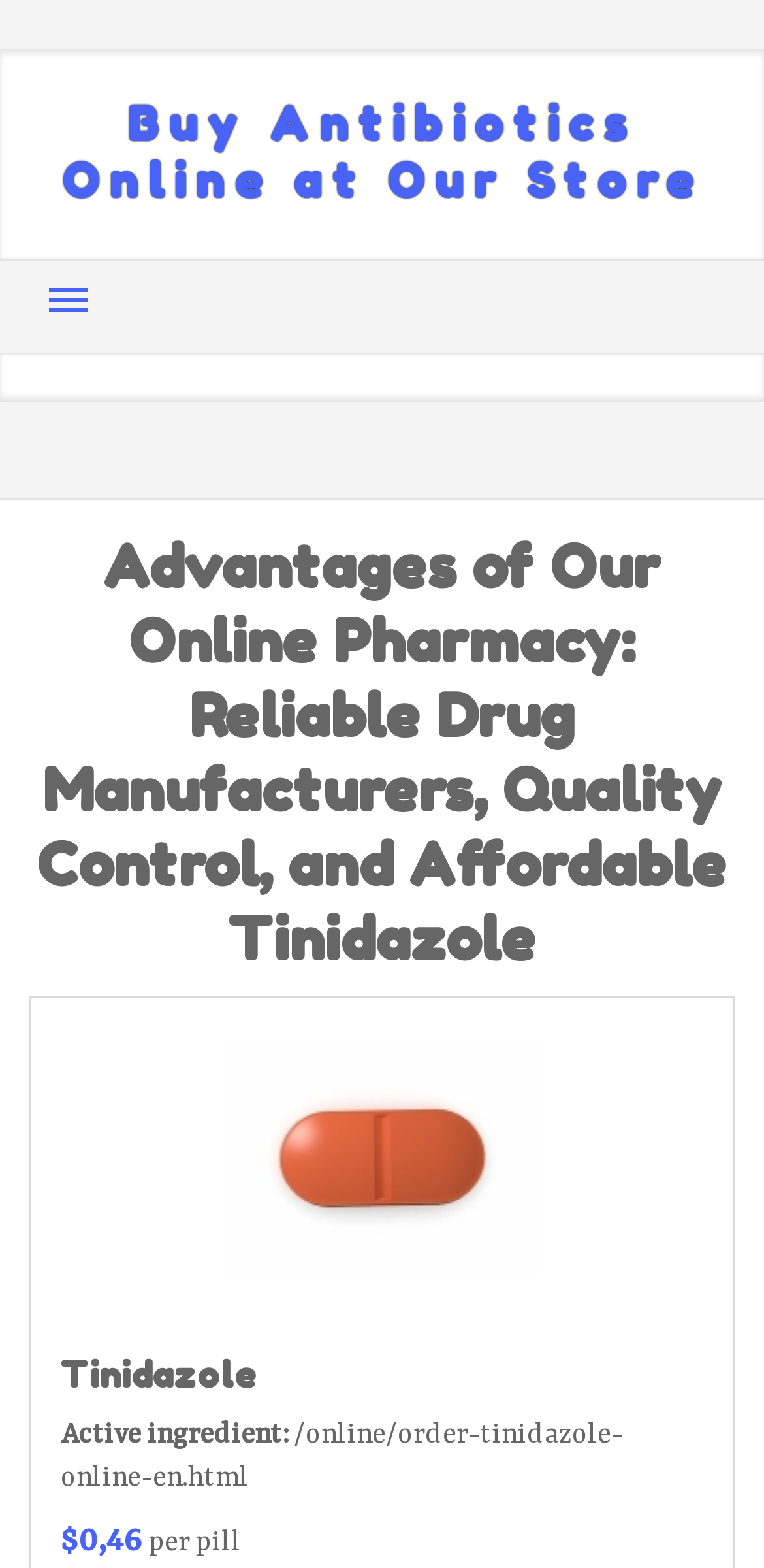Produce an extensive caption that describes everything on the webpage.

The webpage appears to be an online pharmacy, highlighting the advantages of their services. At the top, there is a prominent link to "Buy Antibiotics Online at Our Store" and a "Menu" link, which is likely a navigation menu. Below these links, there are four hidden links to different sections of the website, including "HOME", "NEWS", "CONTACT US", and "SITEMAP".

The main content of the page is headed by a large header that repeats the title "Advantages of Our Online Pharmacy: Reliable Drug Manufacturers, Quality Control, and Affordable Tinidazole". Below this header, there is an image of Tinidazole, a medication, which is centered on the page. 

To the left of the image, there is a section that provides information about Tinidazole, including a heading with the medication's name, a description of its active ingredient, a link to order it online, and its price, $0.46 per pill.